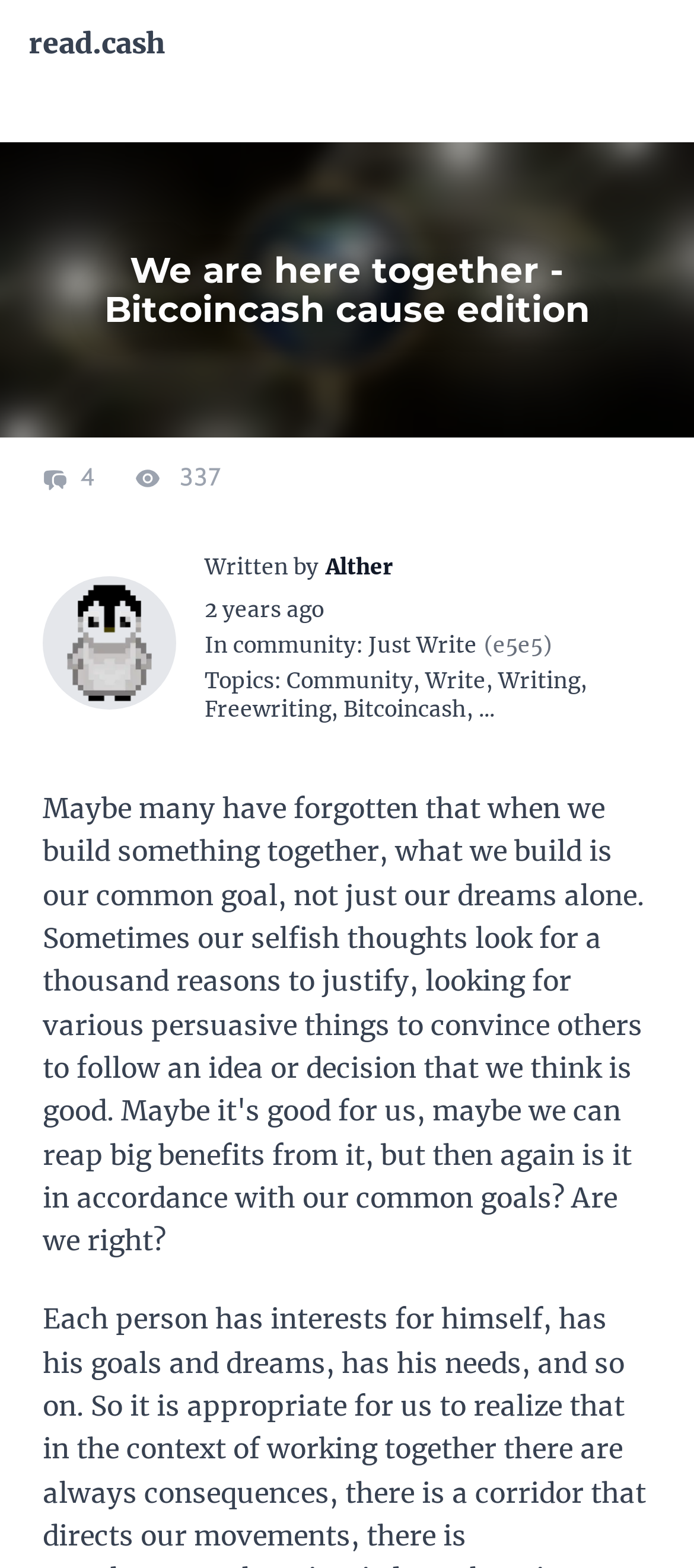Deliver a detailed narrative of the webpage's visual and textual elements.

The webpage appears to be an article or blog post on the read.cash platform. At the top, there is a heading that reads "We are here together - Bitcoincash cause edition". Below this heading, there is a link with the text "4" accompanied by a small image. To the right of this link, there is a generic element that describes the number of people who saw the article or submission, accompanied by another small image. Next to this element, there is a static text element displaying the number "337".

Below these elements, there is an image of an avatar for the author, Alther. To the right of the avatar, there is a static text element that reads "Written by", followed by a link to the author's profile. Below this, there is a generic element displaying the date and time the article was written, "2021-12-02 22:16:54", which is also described as "2 years ago".

Further down, there is a static text element that reads "In", followed by a link to a community called "Just Write(e5e5)". Below this, there is a static text element that reads "Topics:", followed by a series of links to topics such as "Community", "Write", "Writing", "Freewriting", and "Bitcoincash". These links are separated by commas and an ellipsis.